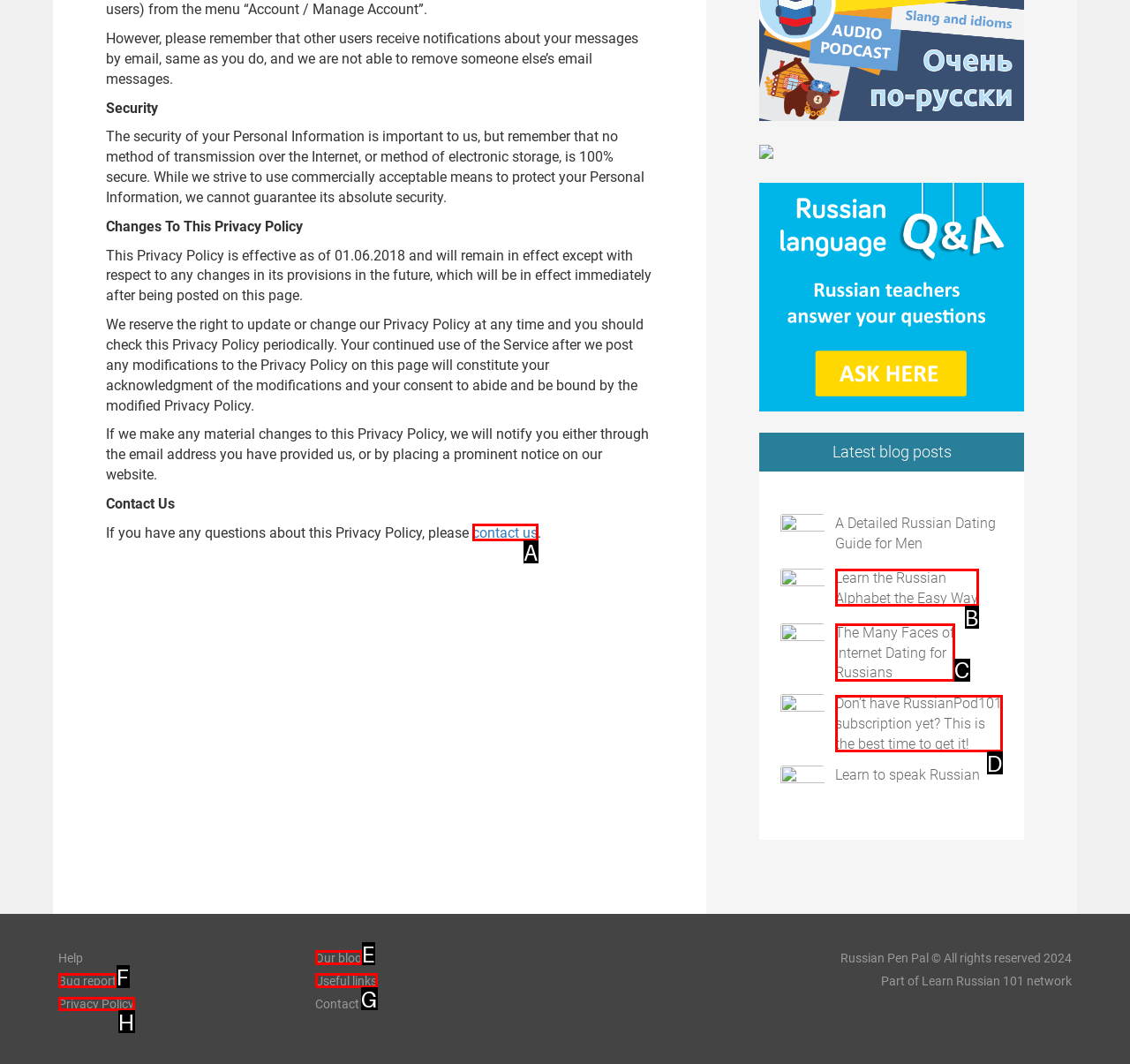Select the HTML element that should be clicked to accomplish the task: Click on REGISTER Reply with the corresponding letter of the option.

None